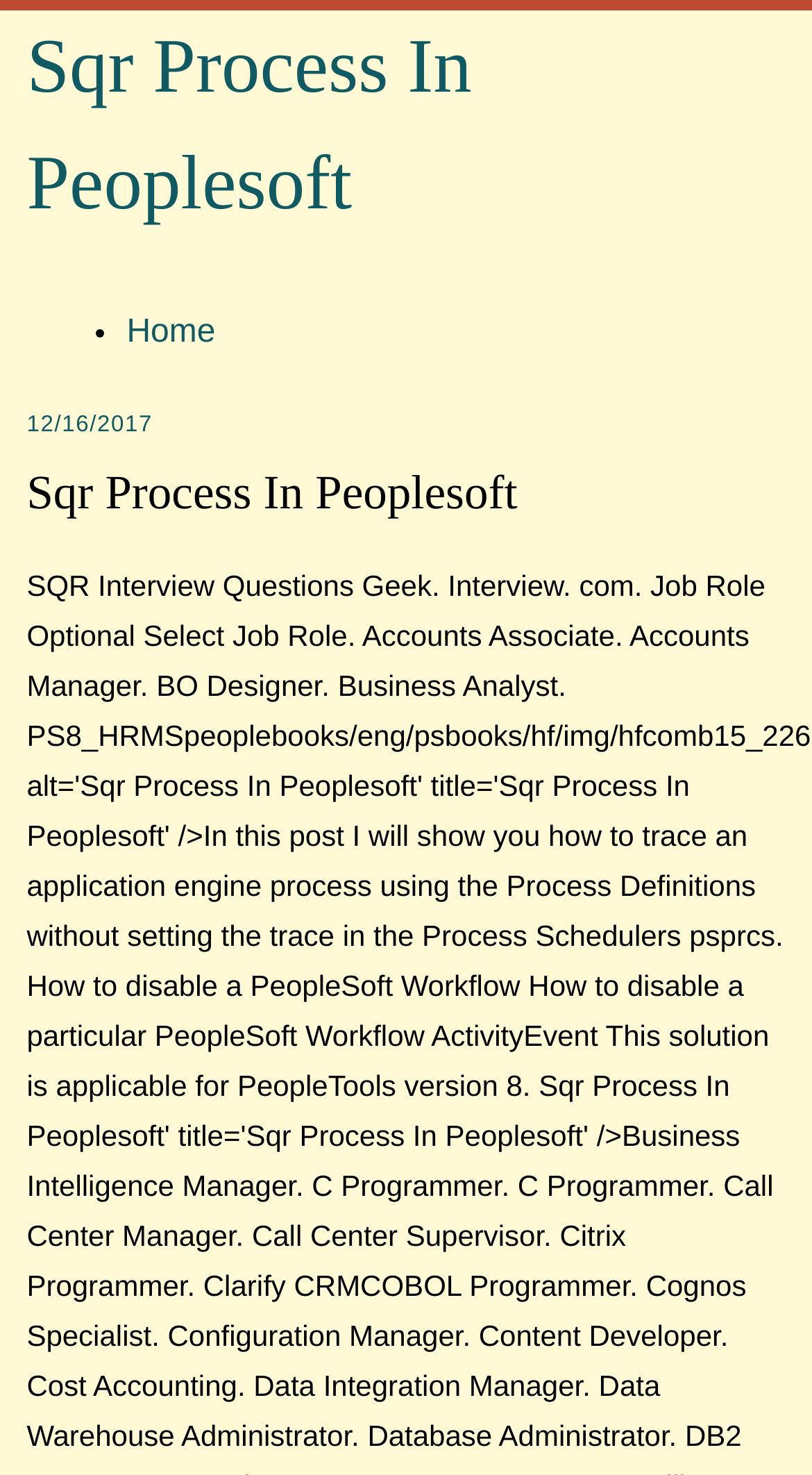What is the type of the 'Home' element?
Give a one-word or short phrase answer based on the image.

Header